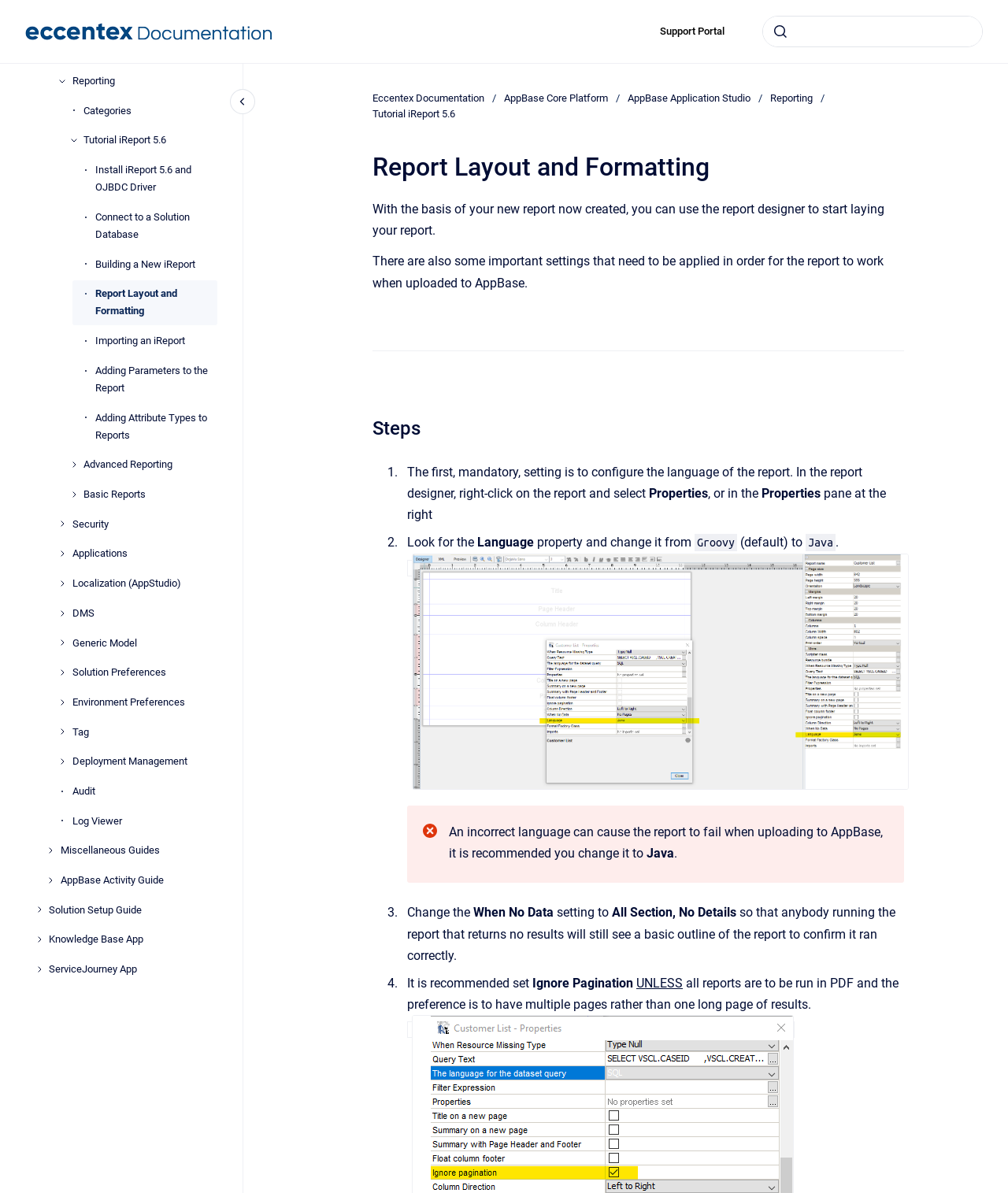Find the bounding box coordinates for the area that should be clicked to accomplish the instruction: "view Reporting".

[0.071, 0.056, 0.216, 0.08]